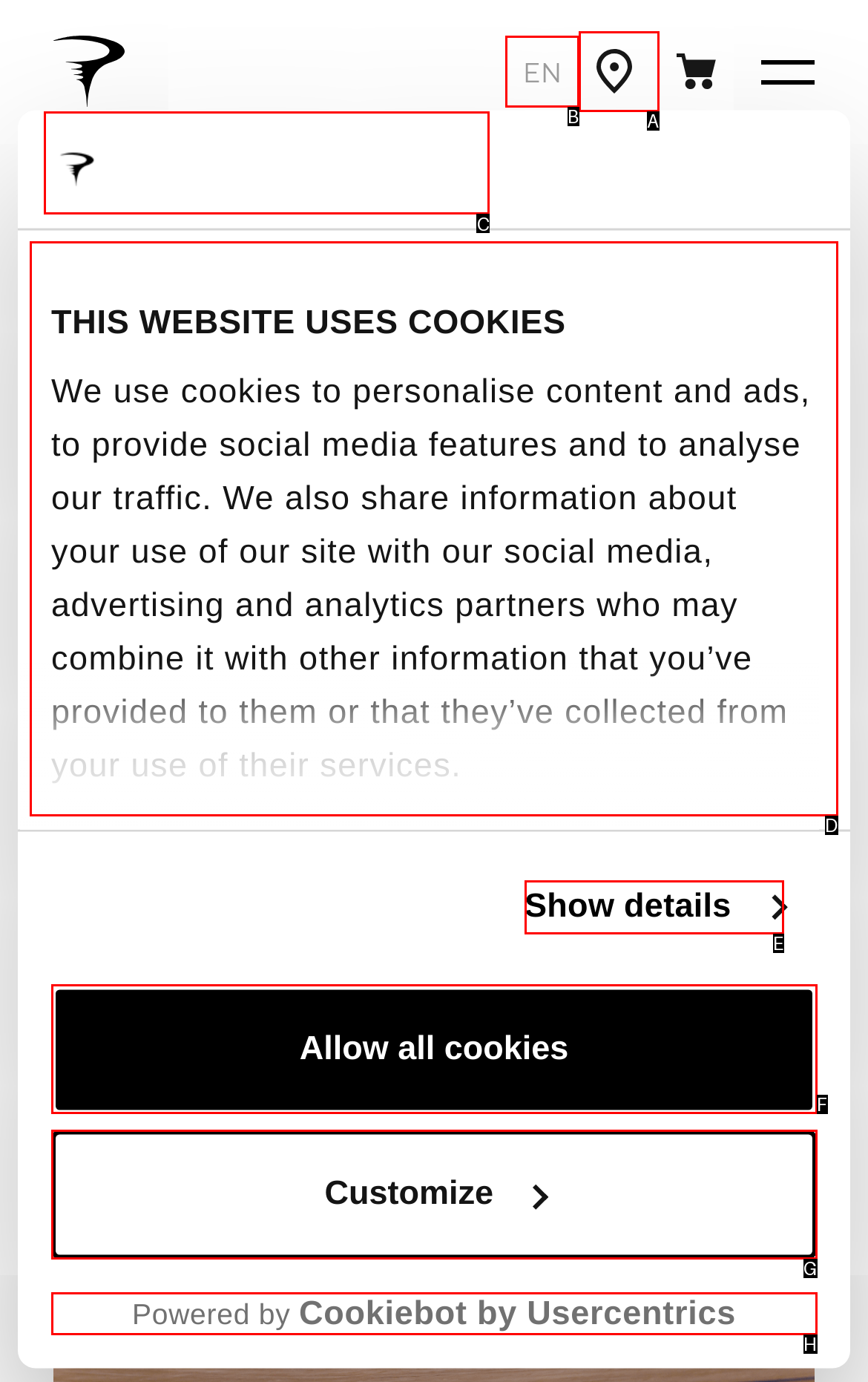Given the instruction: Click the 'Skip to Content' link, which HTML element should you click on?
Answer with the letter that corresponds to the correct option from the choices available.

C